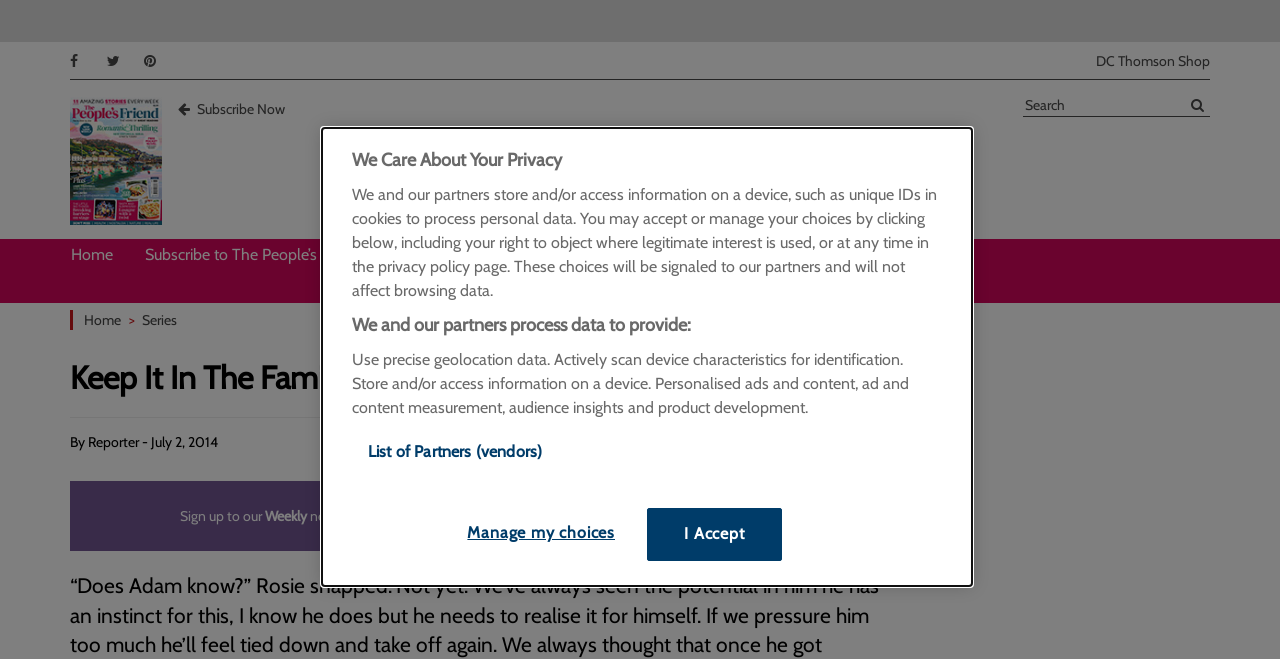Provide the bounding box coordinates of the HTML element described by the text: "List of Partners (vendors)". The coordinates should be in the format [left, top, right, bottom] with values between 0 and 1.

[0.275, 0.65, 0.436, 0.721]